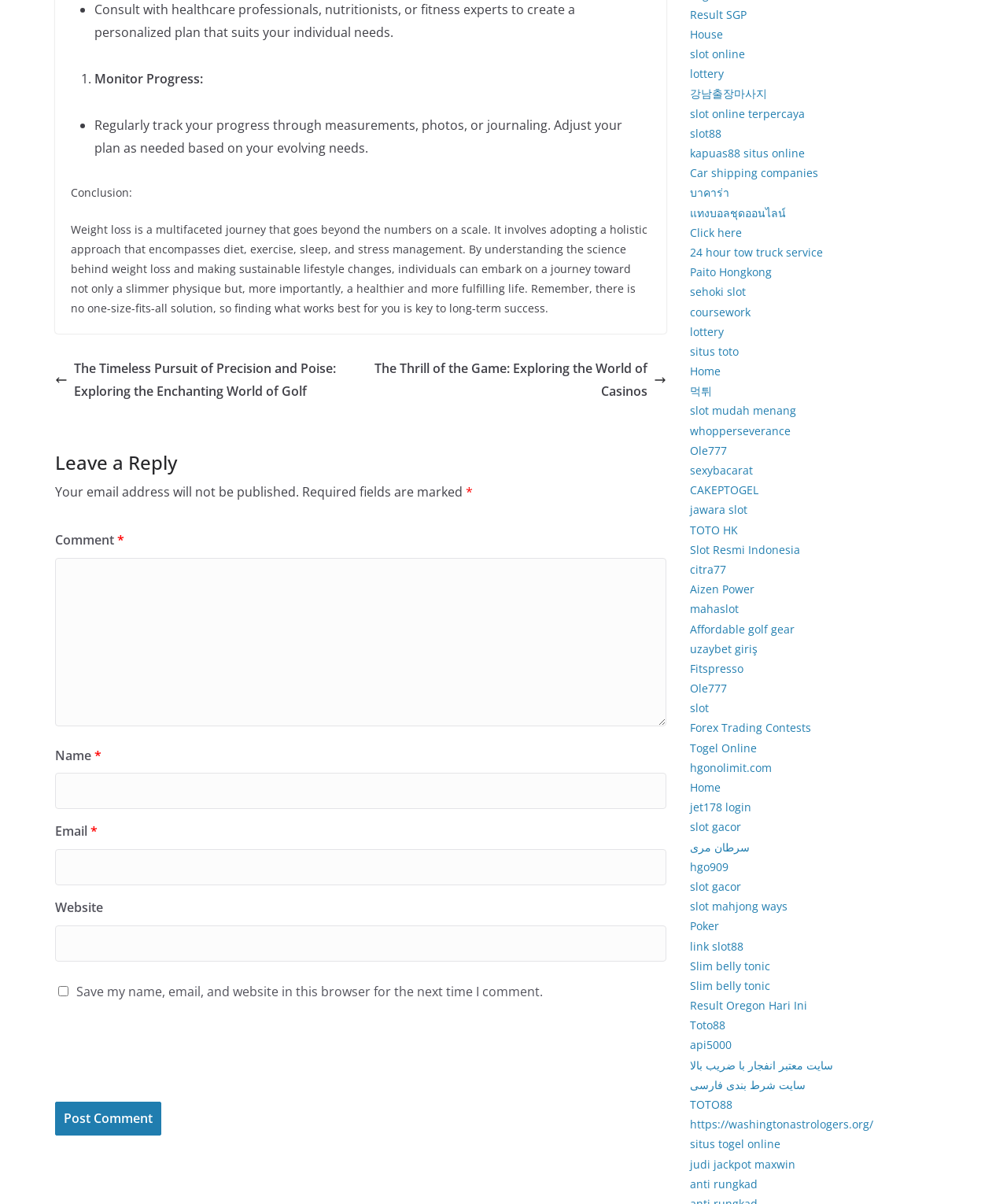Determine the bounding box coordinates of the clickable element necessary to fulfill the instruction: "Click the 'Post Comment' button". Provide the coordinates as four float numbers within the 0 to 1 range, i.e., [left, top, right, bottom].

[0.055, 0.915, 0.16, 0.943]